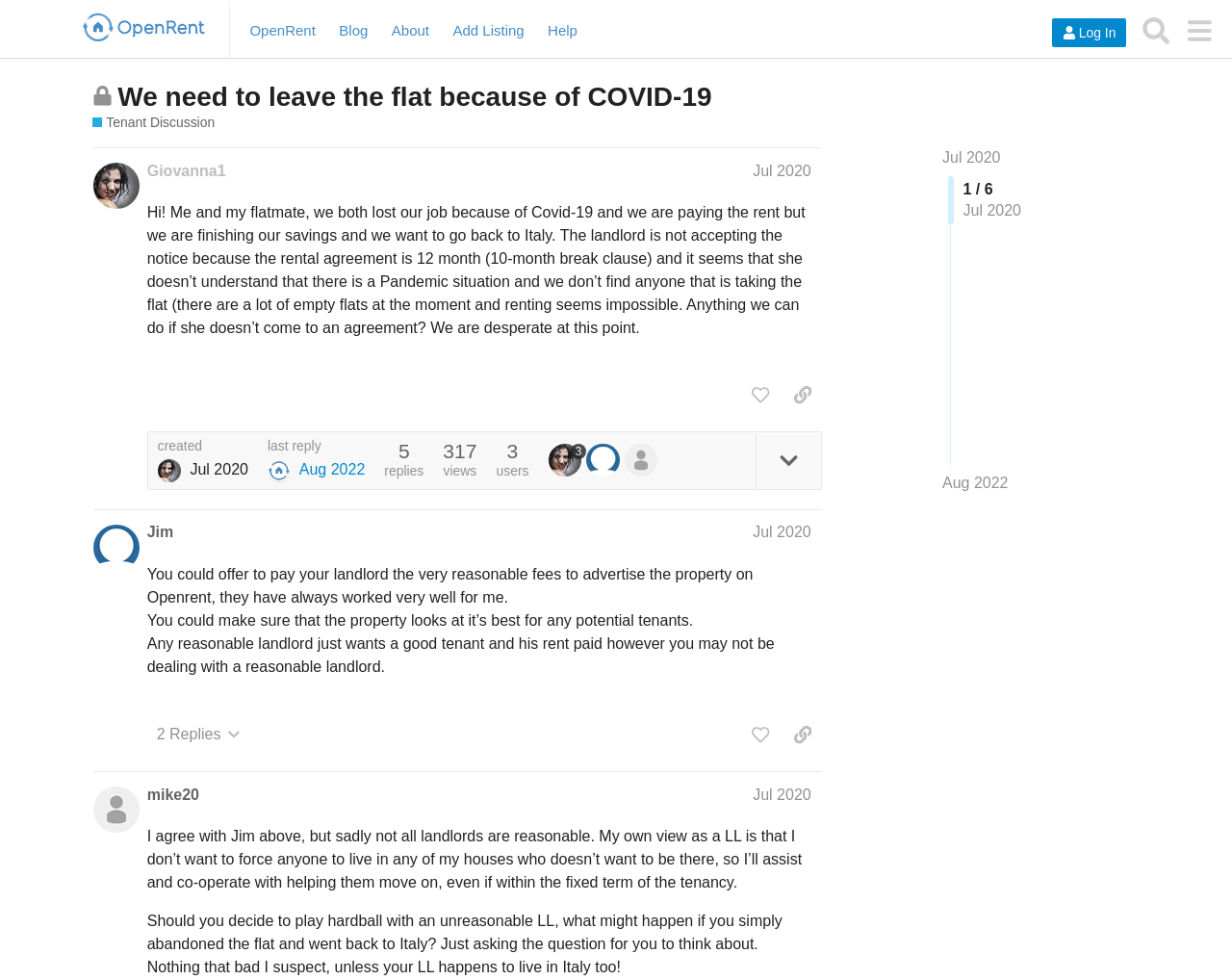Can you find and generate the webpage's heading?

We need to leave the flat because of COVID-19